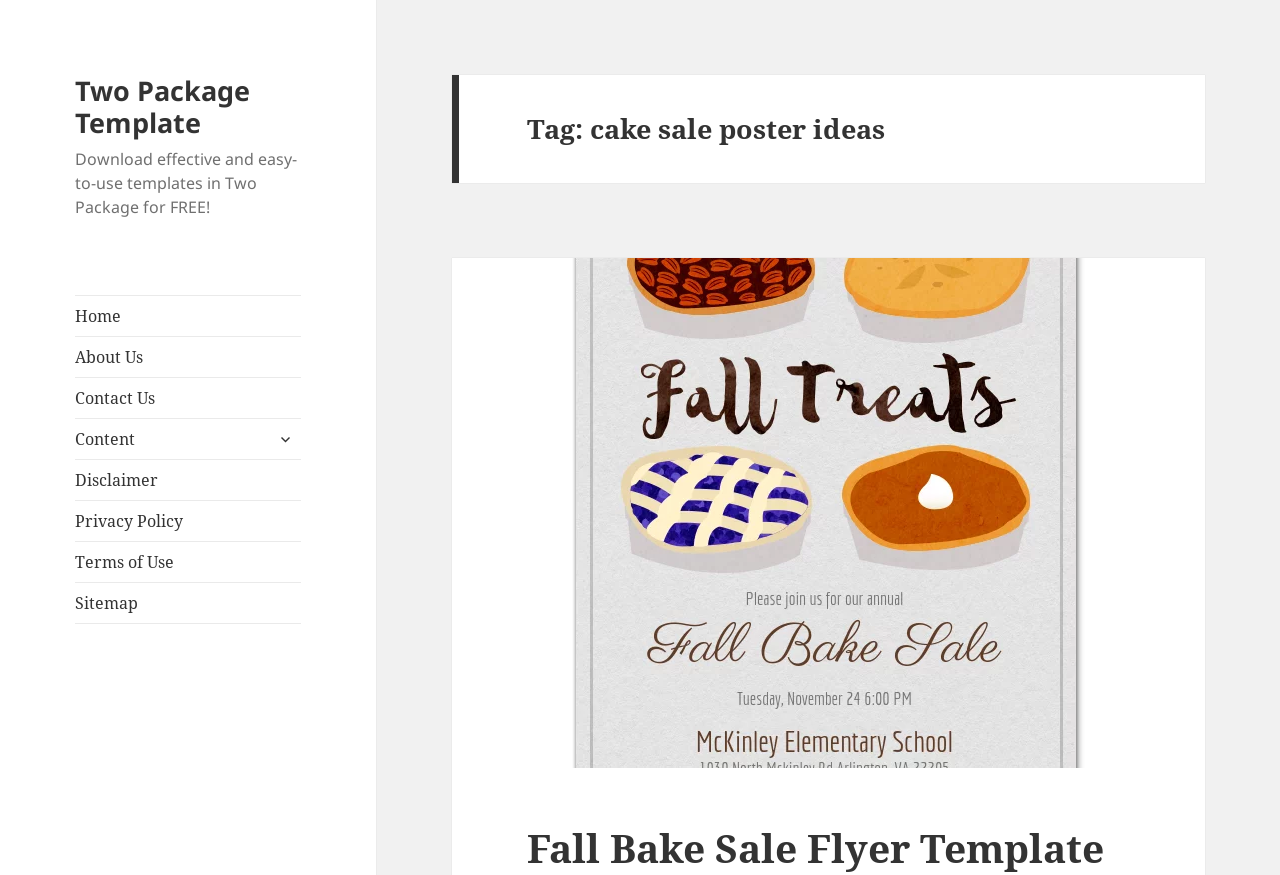Produce an extensive caption that describes everything on the webpage.

The webpage appears to be a template website, specifically focused on cake sale poster ideas. At the top, there is a prominent link to "Two Package Template" followed by a brief description of the website's offering: "Download effective and easy-to-use templates in Two Package for FREE!". 

Below this, there is a navigation menu with links to various sections of the website, including "Home", "About Us", "Contact Us", "Content", and more. The menu is aligned to the left side of the page. 

To the right of the navigation menu, there is a header section with a heading that reads "Tag: cake sale poster ideas". This section takes up most of the width of the page. 

Further down, there is a hidden link to a specific template, "Fall Bake Sale Flyer Template Free (7 Prime Designs)", which is not immediately visible. 

Overall, the webpage has a simple and organized layout, with a clear focus on providing templates related to cake sale poster ideas.